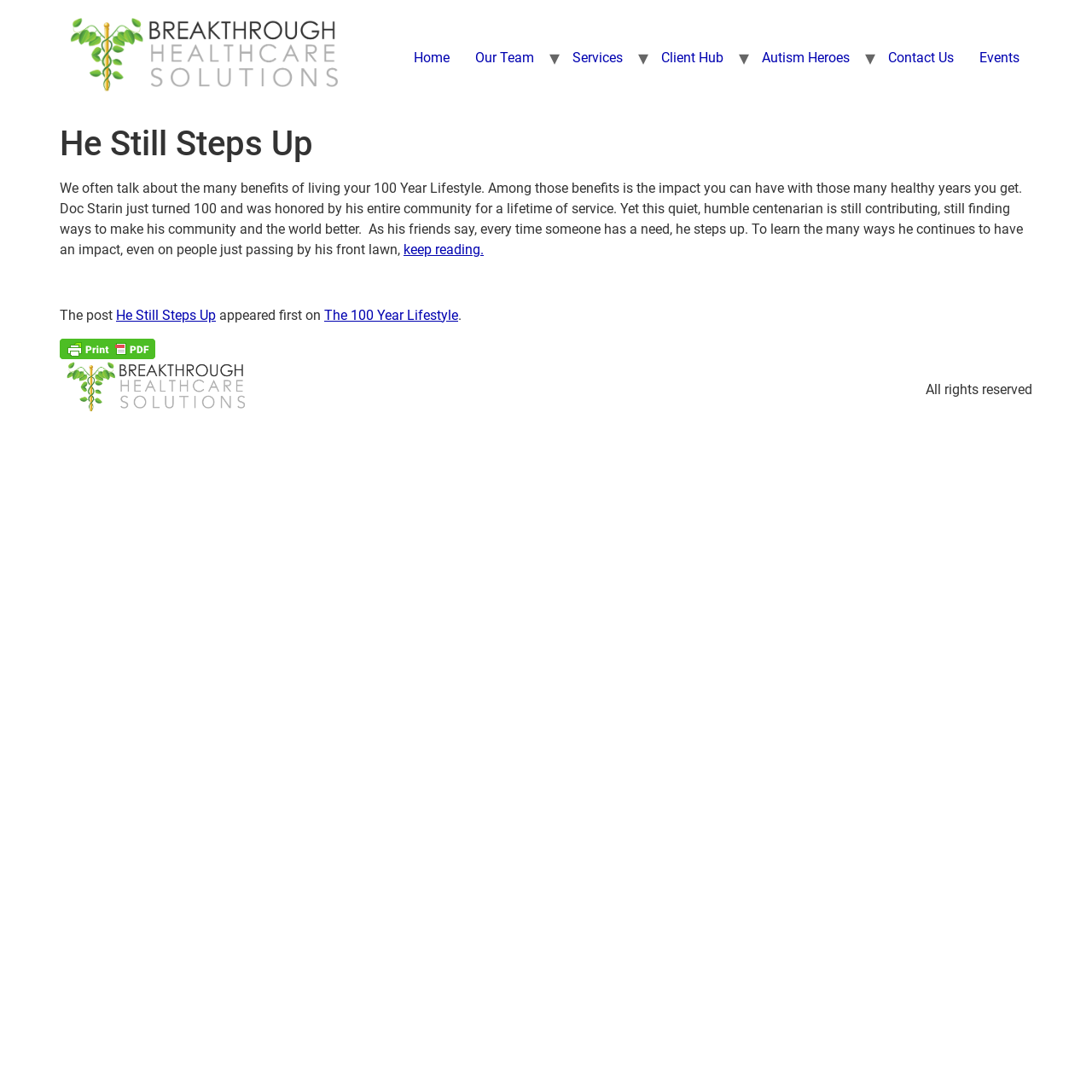Locate and extract the text of the main heading on the webpage.

He Still Steps Up